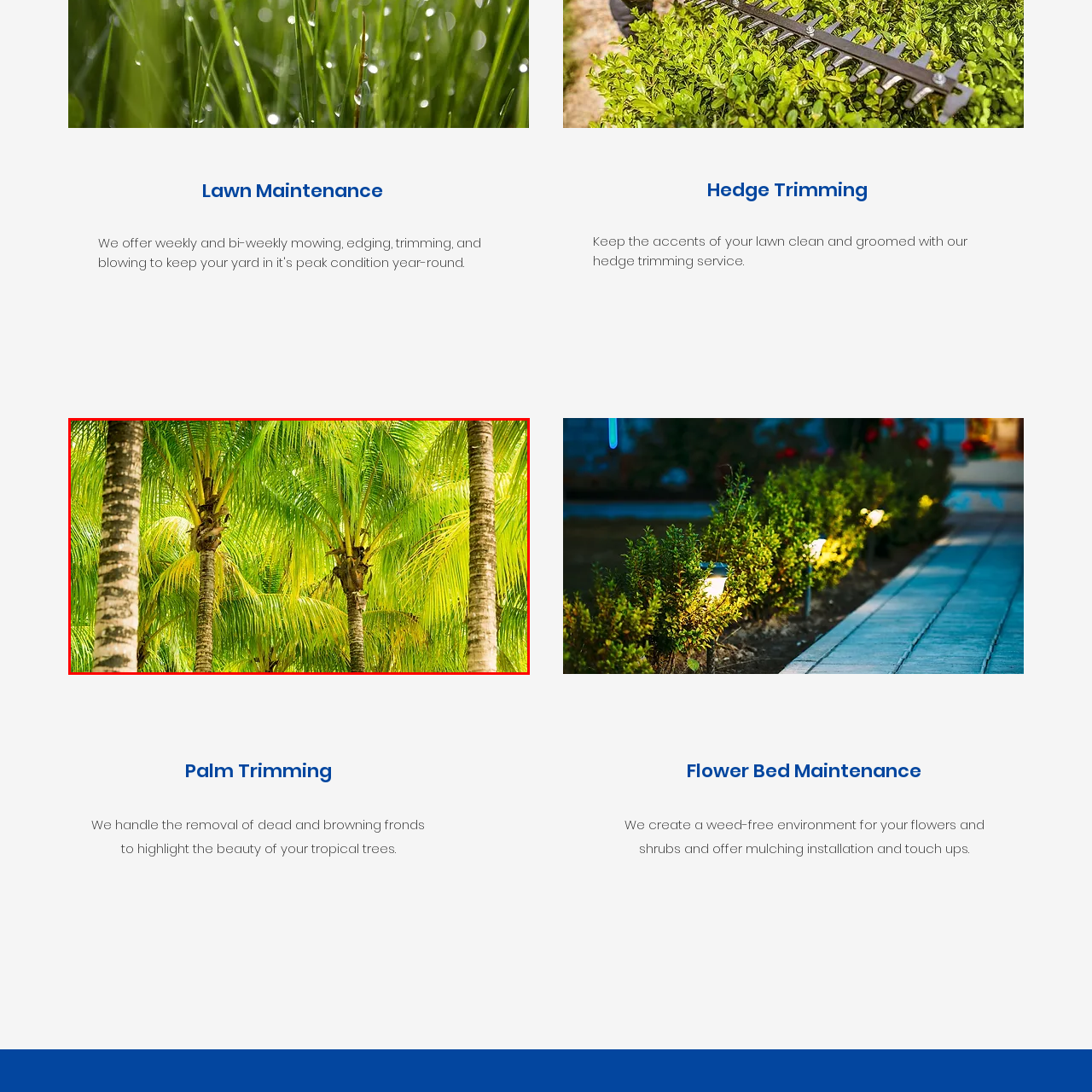Generate a thorough description of the part of the image enclosed by the red boundary.

The image features a lush arrangement of palm trees, showcasing their vibrant green fronds against a backdrop of bright foliage. The palm trunks are silhouetted against the verdant canopy, emphasizing the tropical essence of the setting. This visual encapsulates the beauty and vitality ideal for lawn maintenance services, particularly highlighting the importance of palm trimming. Proper care of these trees enhances their appearance and health, making them a stunning accent for any garden or landscape. The image reflects a serene tropical atmosphere, promoting the idea of nurturing one's outdoor space for aesthetic appeal.